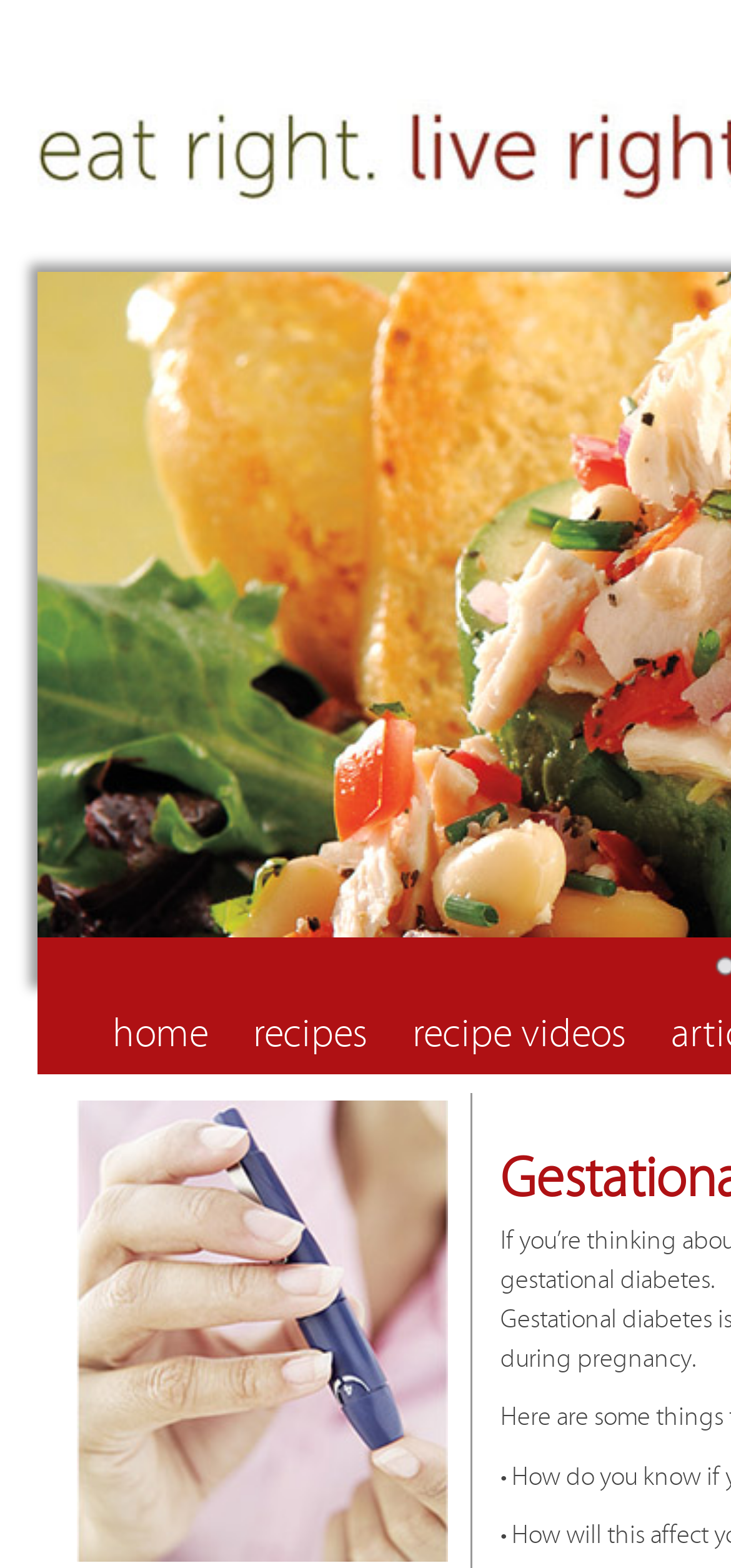Specify the bounding box coordinates (top-left x, top-left y, bottom-right x, bottom-right y) of the UI element in the screenshot that matches this description: recipes

[0.346, 0.635, 0.513, 0.685]